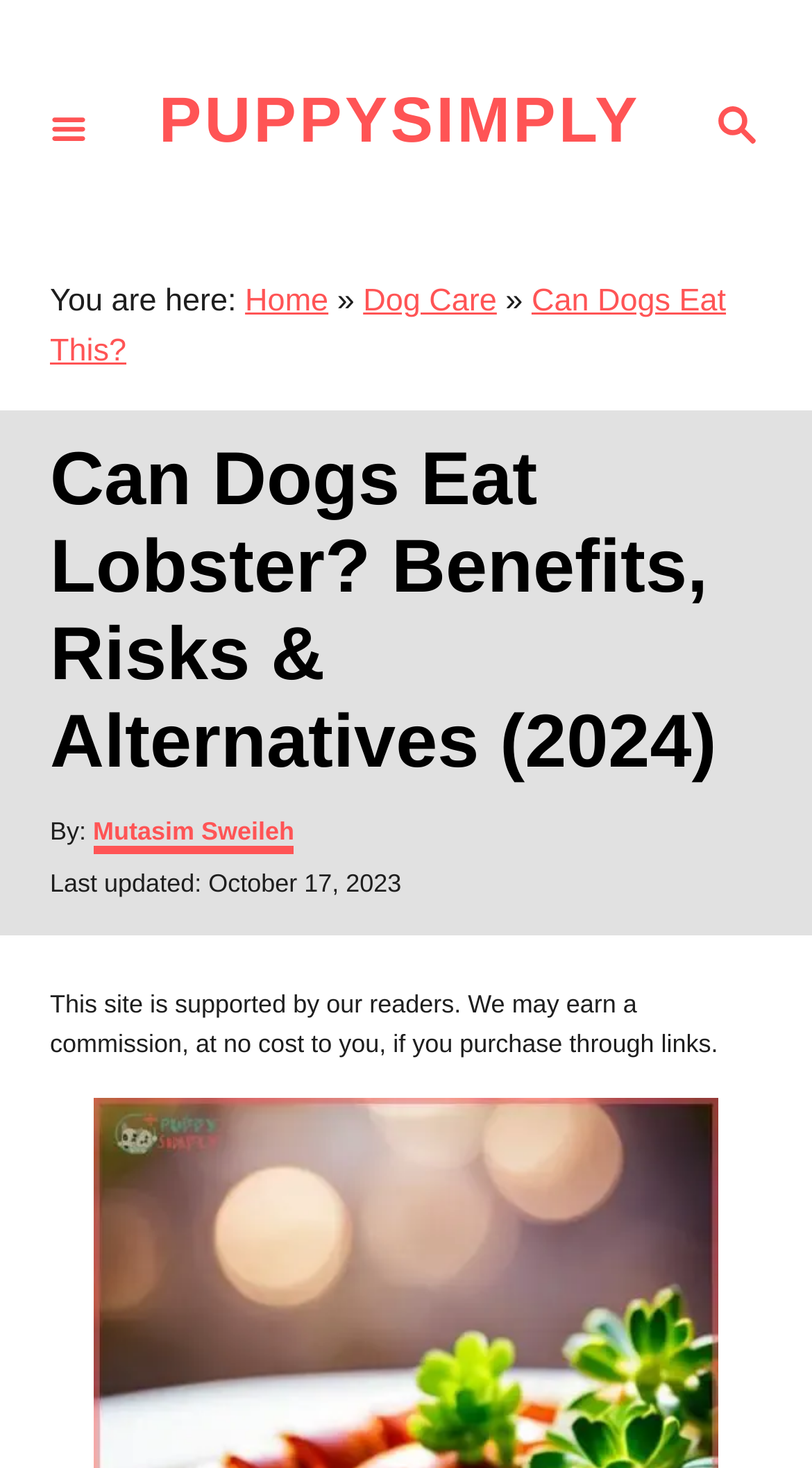Please determine the heading text of this webpage.

Can Dogs Eat Lobster? Benefits, Risks & Alternatives (2024)